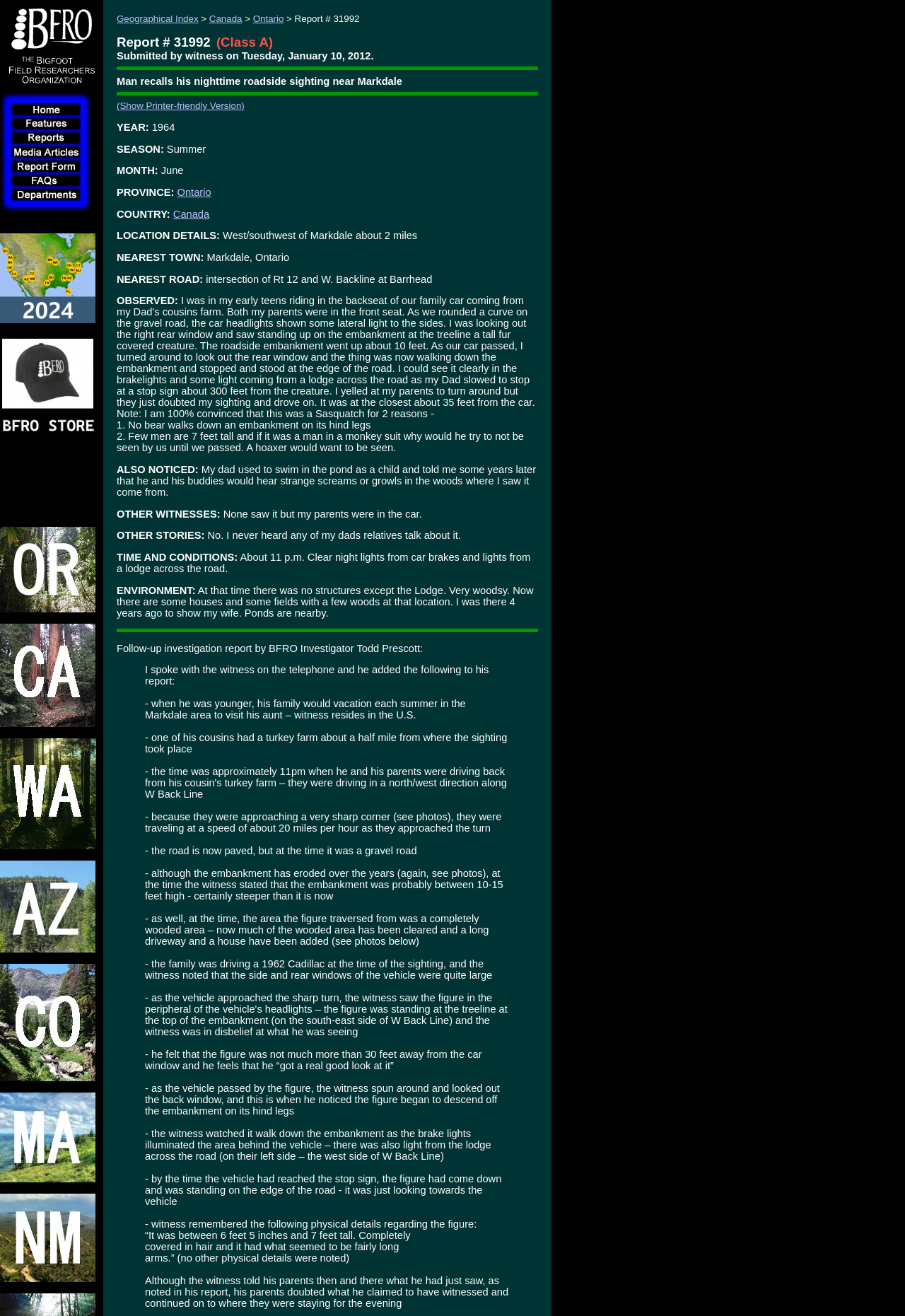Respond with a single word or phrase to the following question: How many links are there in the top navigation bar?

9